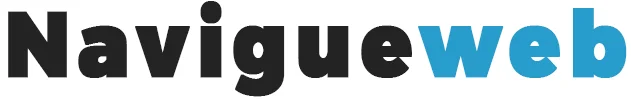Reply to the question with a single word or phrase:
What is emphasized by the bold, black lettering of 'Navigue'?

Strength and clarity